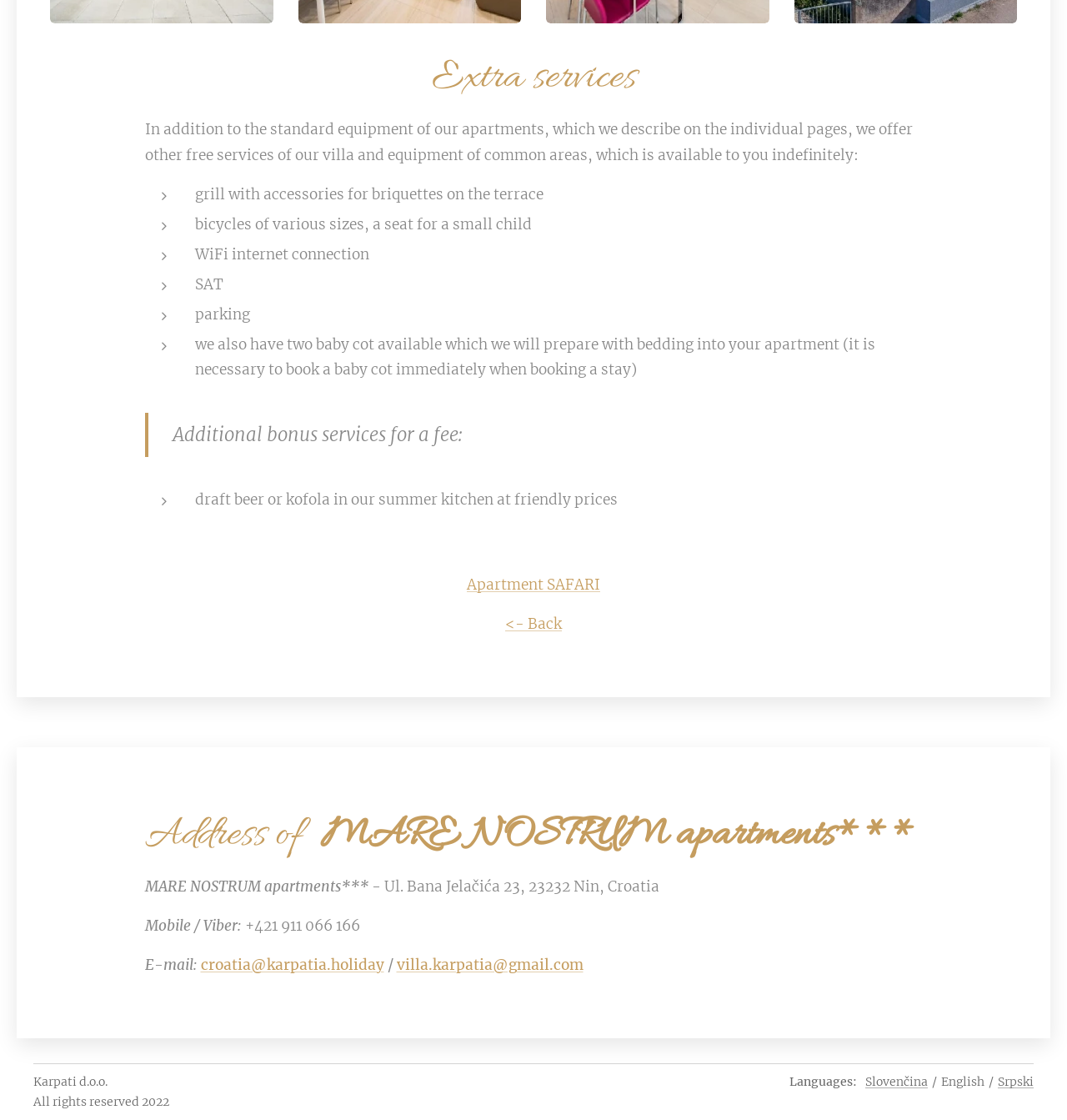How many email addresses are provided?
Answer the question with a single word or phrase, referring to the image.

Two